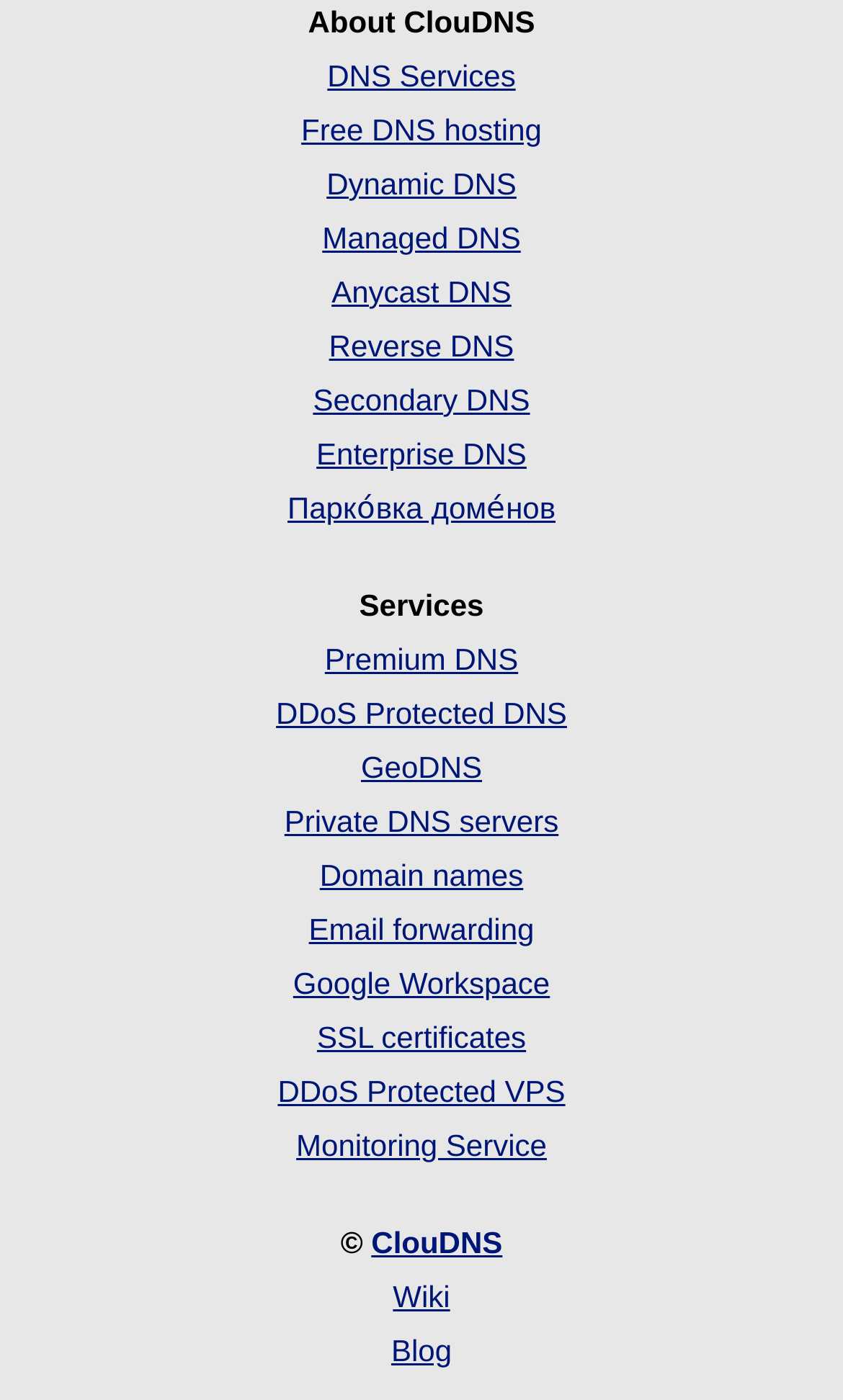How many DNS services are listed?
From the details in the image, answer the question comprehensively.

I counted the number of links under the 'About ClouDNS' section, which are 'DNS Services', 'Free DNS hosting', 'Dynamic DNS', 'Managed DNS', 'Anycast DNS', 'Reverse DNS', 'Secondary DNS', 'Enterprise DNS', 'Парко́вка доме́нов', 'Premium DNS', and 'DDoS Protected DNS'. There are 11 links in total.